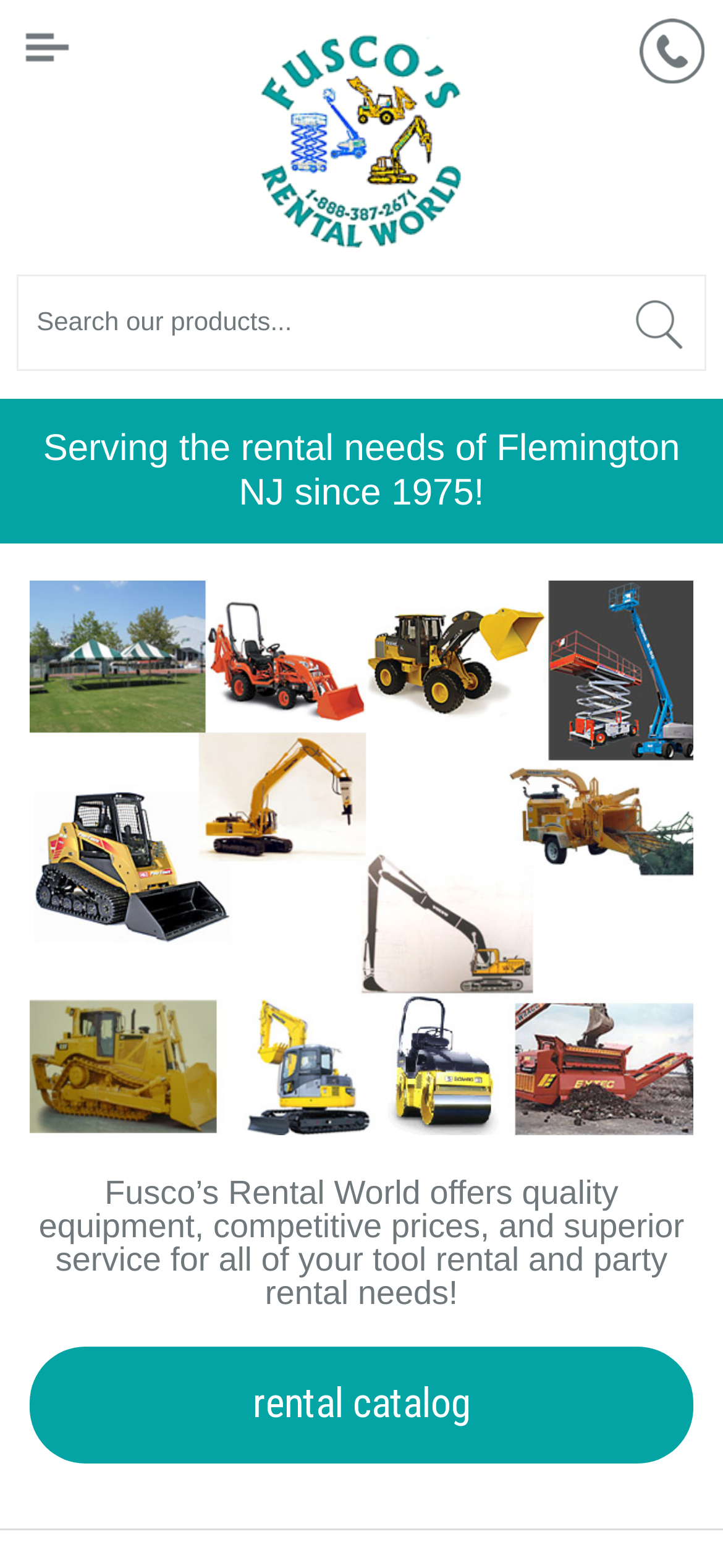Extract the bounding box coordinates for the UI element described as: "alt="Search our products..."".

[0.872, 0.189, 0.949, 0.238]